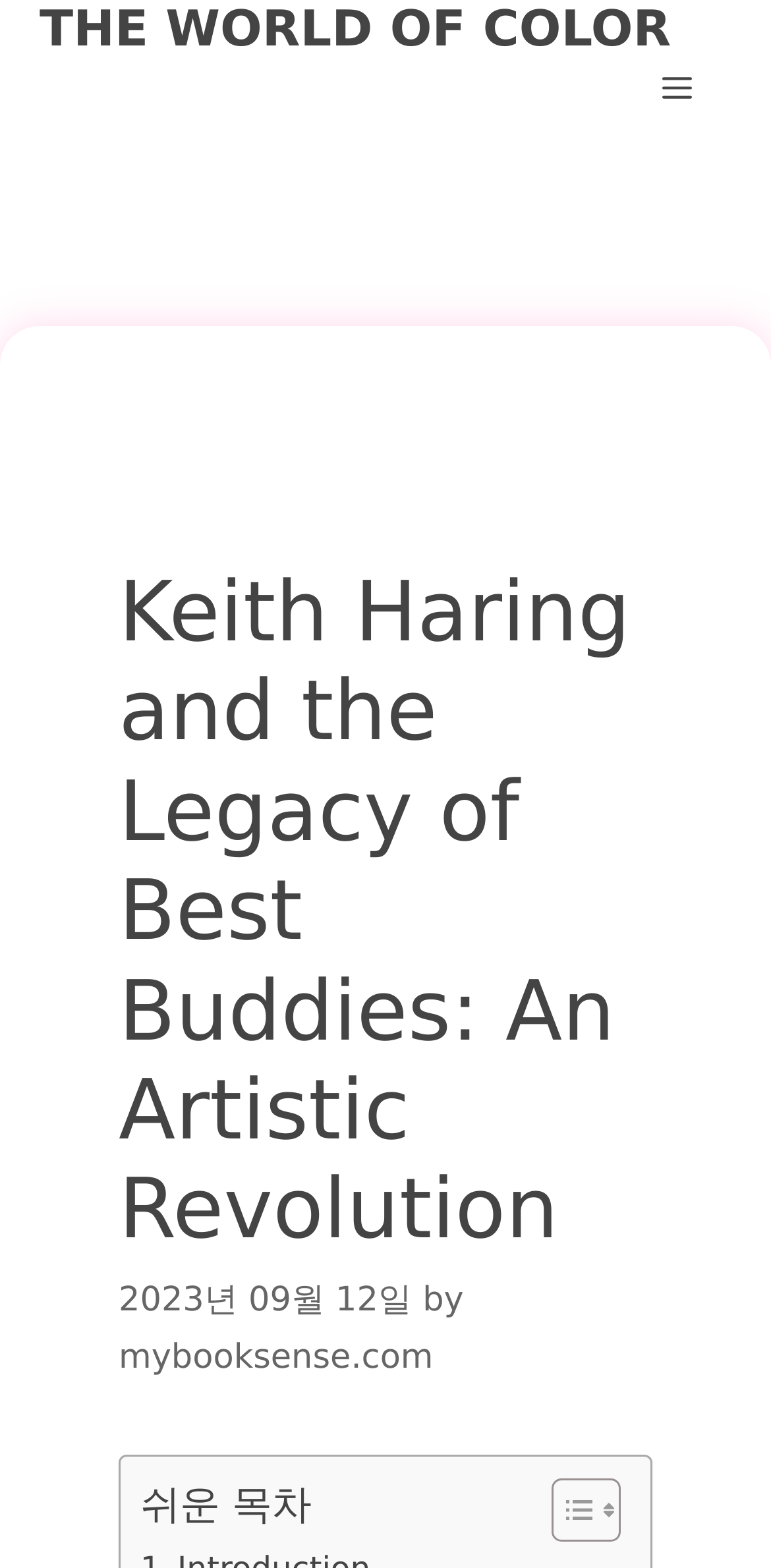Determine the bounding box coordinates for the HTML element mentioned in the following description: "The world of color". The coordinates should be a list of four floats ranging from 0 to 1, represented as [left, top, right, bottom].

[0.051, 0.0, 0.87, 0.037]